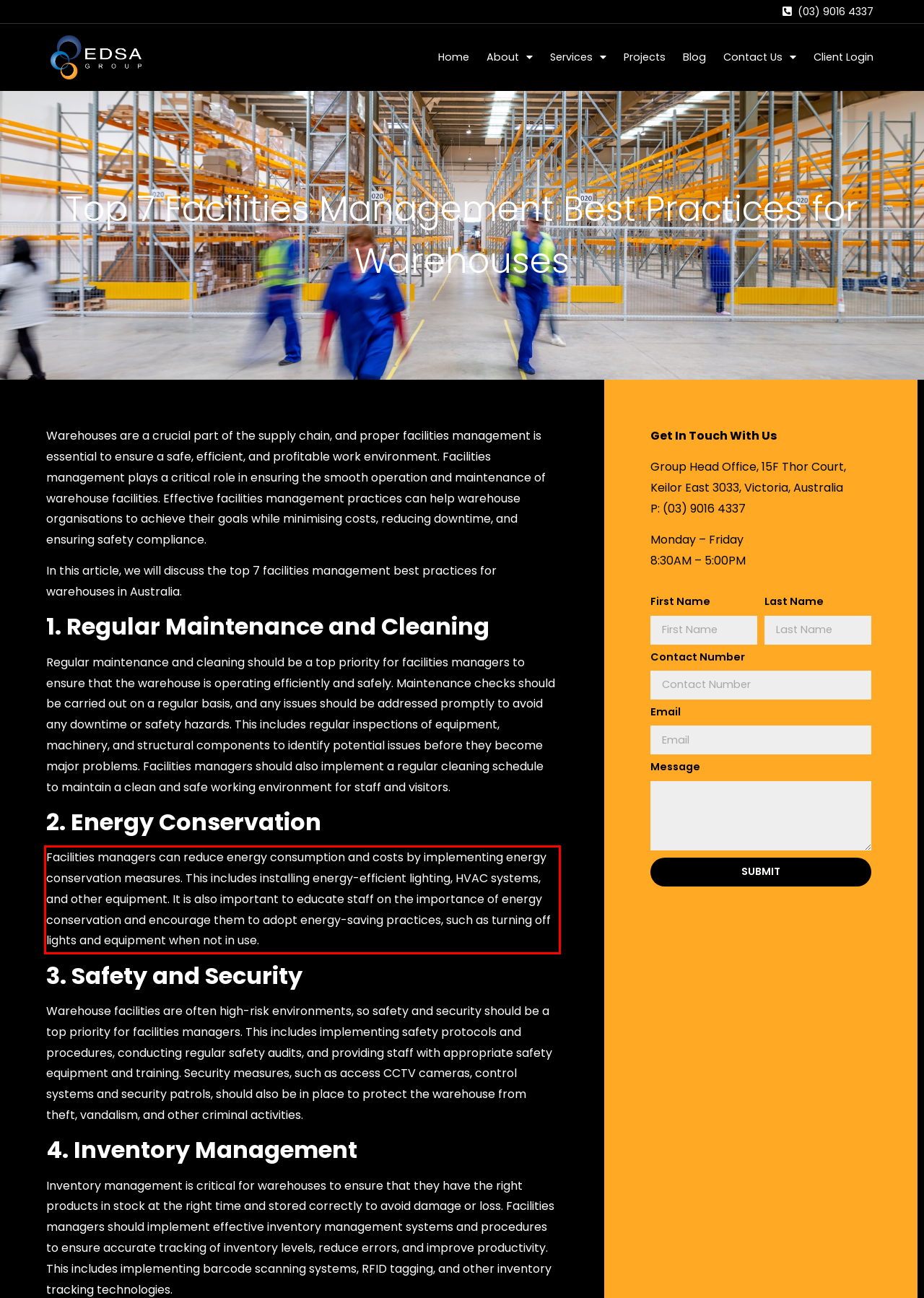Locate the red bounding box in the provided webpage screenshot and use OCR to determine the text content inside it.

Facilities managers can reduce energy consumption and costs by implementing energy conservation measures. This includes installing energy-efficient lighting, HVAC systems, and other equipment. It is also important to educate staff on the importance of energy conservation and encourage them to adopt energy-saving practices, such as turning off lights and equipment when not in use.